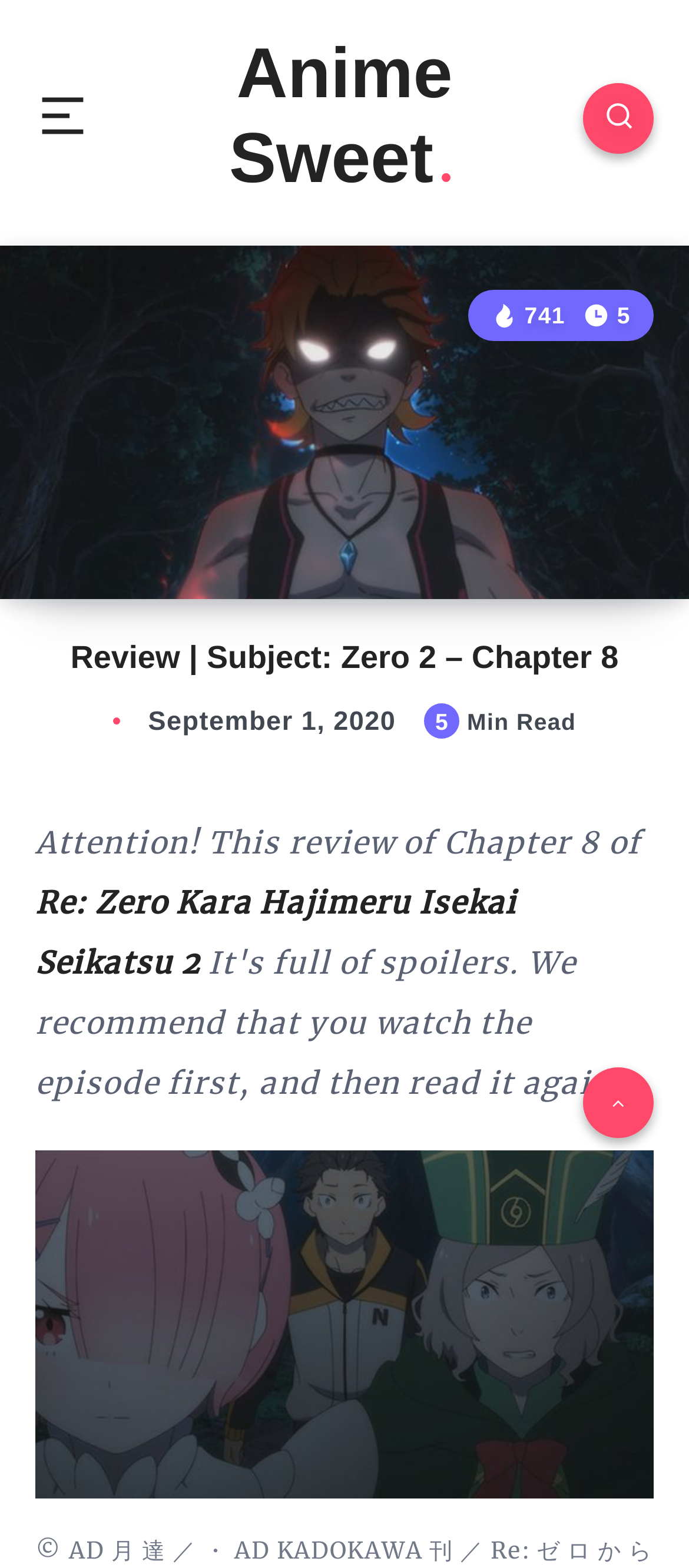Find the bounding box coordinates for the UI element whose description is: "parent_node: Anime Sweet". The coordinates should be four float numbers between 0 and 1, in the format [left, top, right, bottom].

[0.846, 0.053, 0.949, 0.098]